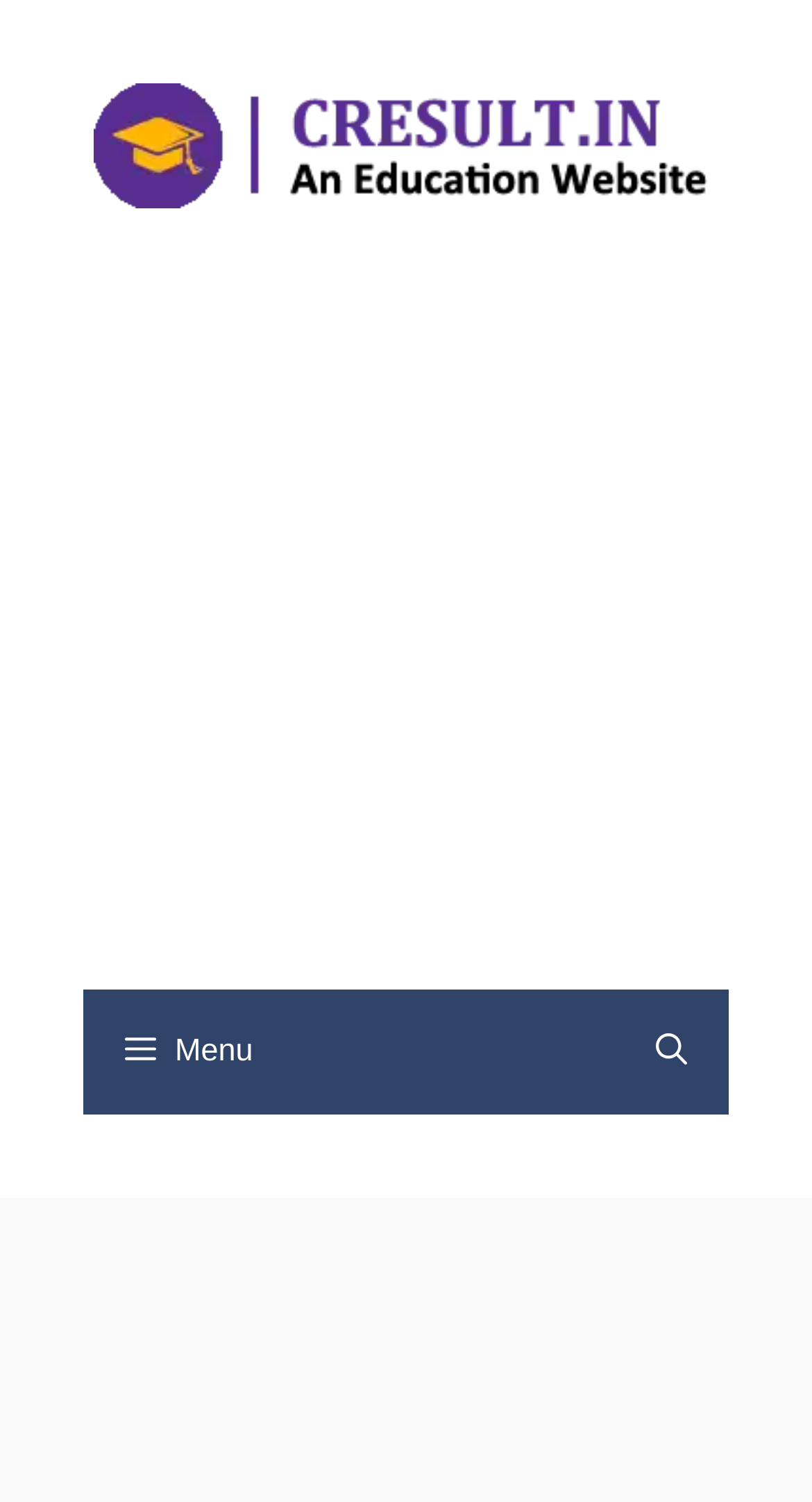Extract the bounding box coordinates for the UI element described by the text: "aria-label="Advertisement" name="aswift_0" title="Advertisement"". The coordinates should be in the form of [left, top, right, bottom] with values between 0 and 1.

[0.0, 0.18, 1.0, 0.631]